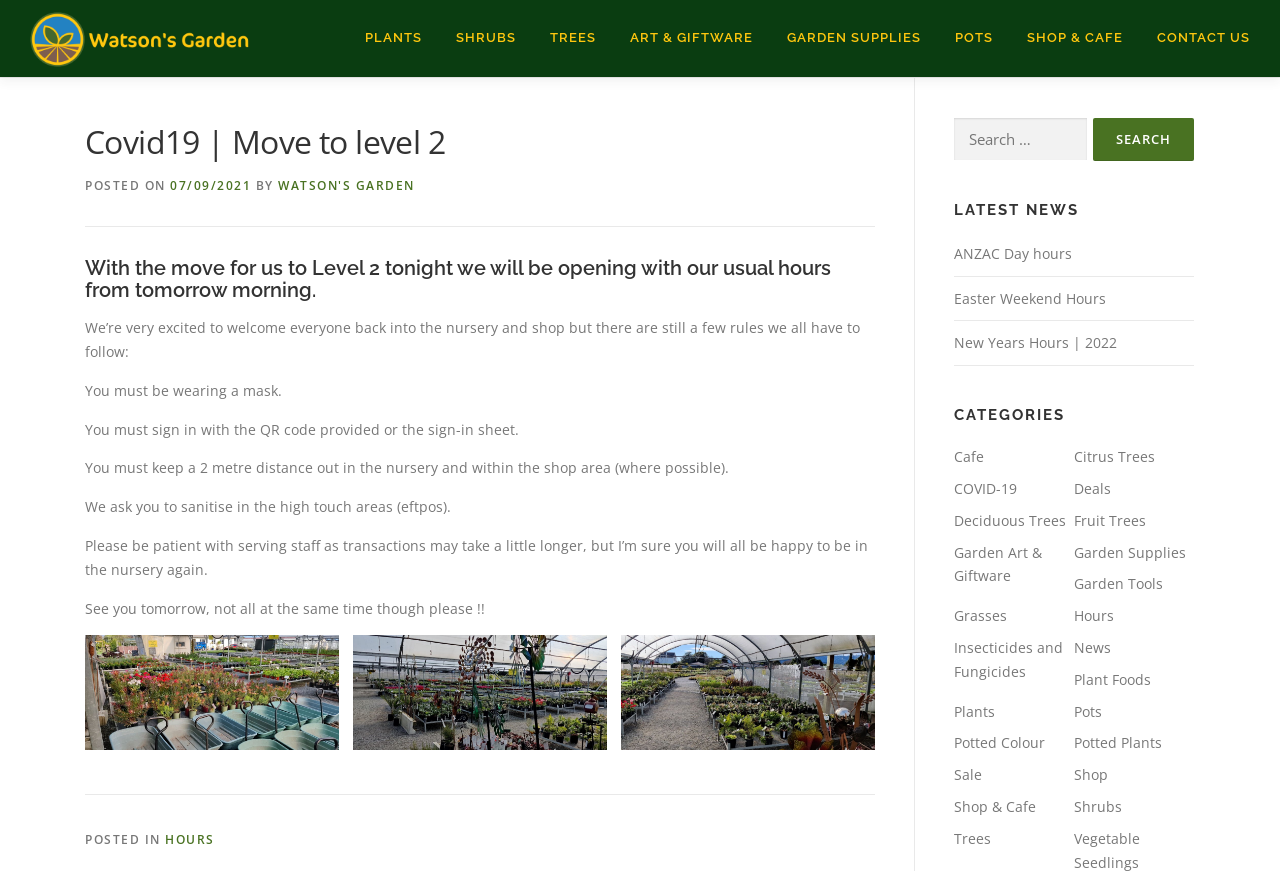What are the rules to follow when visiting the nursery and shop?
Look at the image and answer with only one word or phrase.

Wear a mask, sign in, keep 2m distance, sanitise